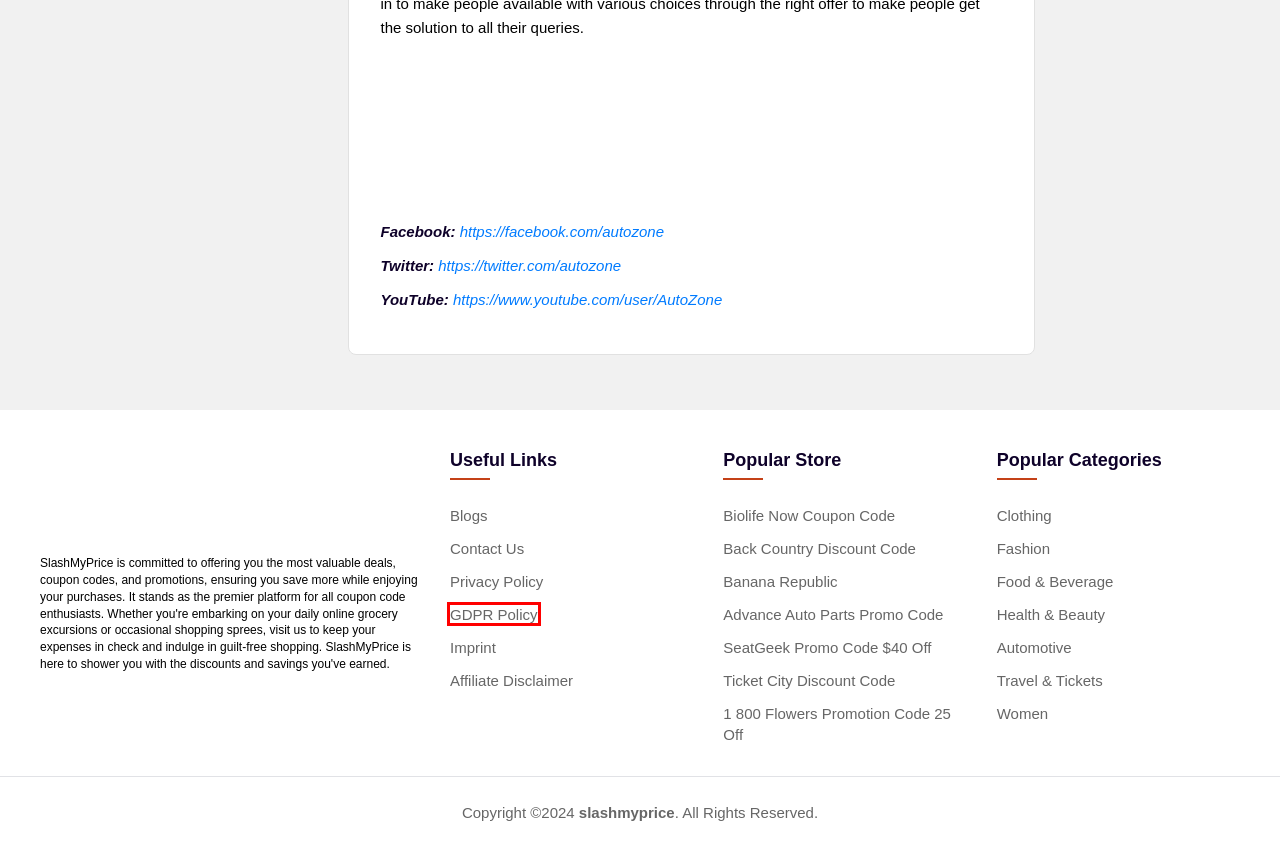You are presented with a screenshot of a webpage that includes a red bounding box around an element. Determine which webpage description best matches the page that results from clicking the element within the red bounding box. Here are the candidates:
A. Find All Food & Beverage Famous Brands And Their Promo Codes.
B. Back Country Discount Code and BackCountry 20 Off Code
C. Find All Travel & Tickets Famous Brands And Their Promo Codes.
D. Affiliate Disclaimer - SlashMyPrice
E. Privacy Policy - SlashMyPrice
F. Blogs - SlashMyPrice
G. GDPR Policy - SlashMyPrice
H. Impressum - SlashMyPrice

G